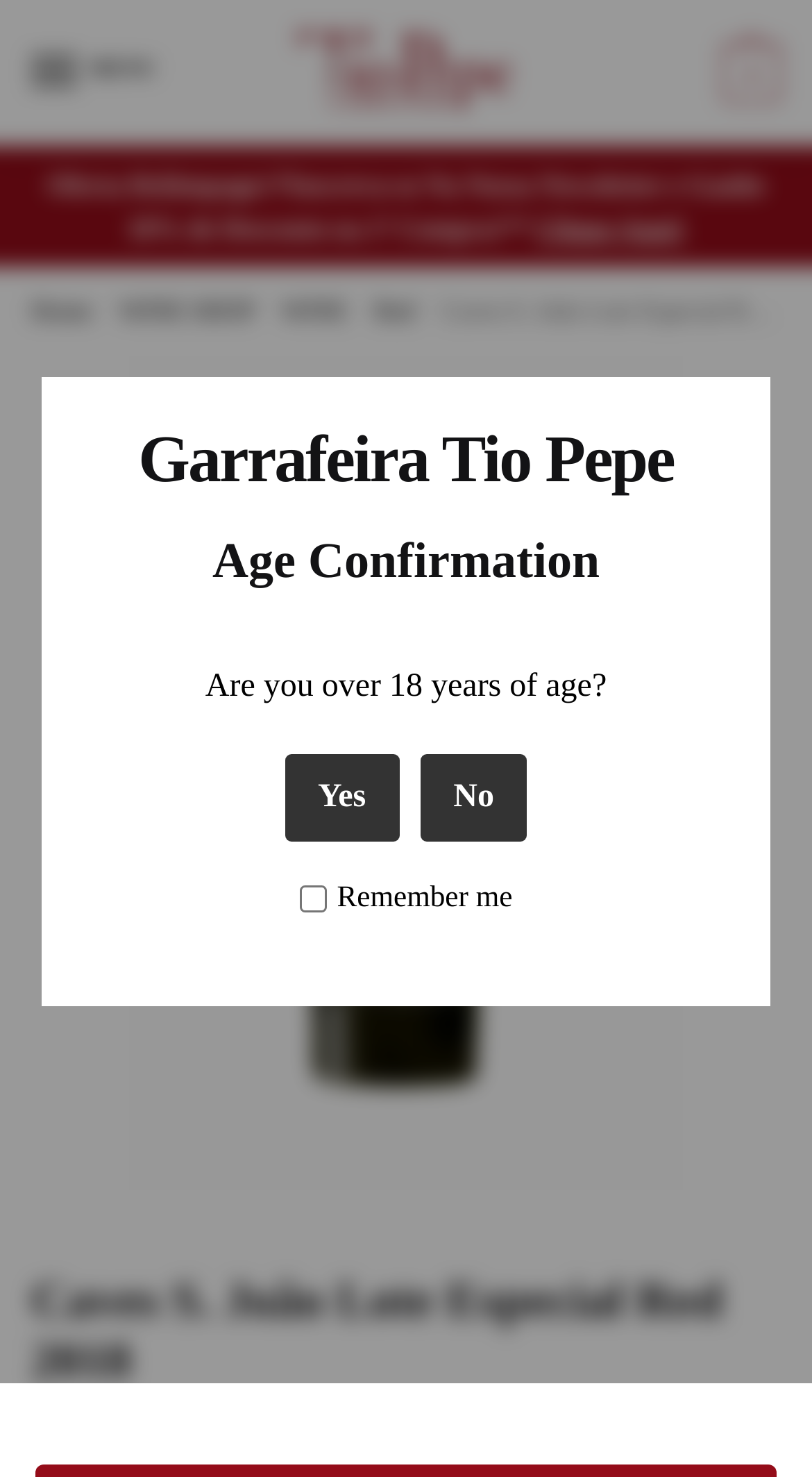Identify and provide the title of the webpage.

Garrafeira Tio Pepe